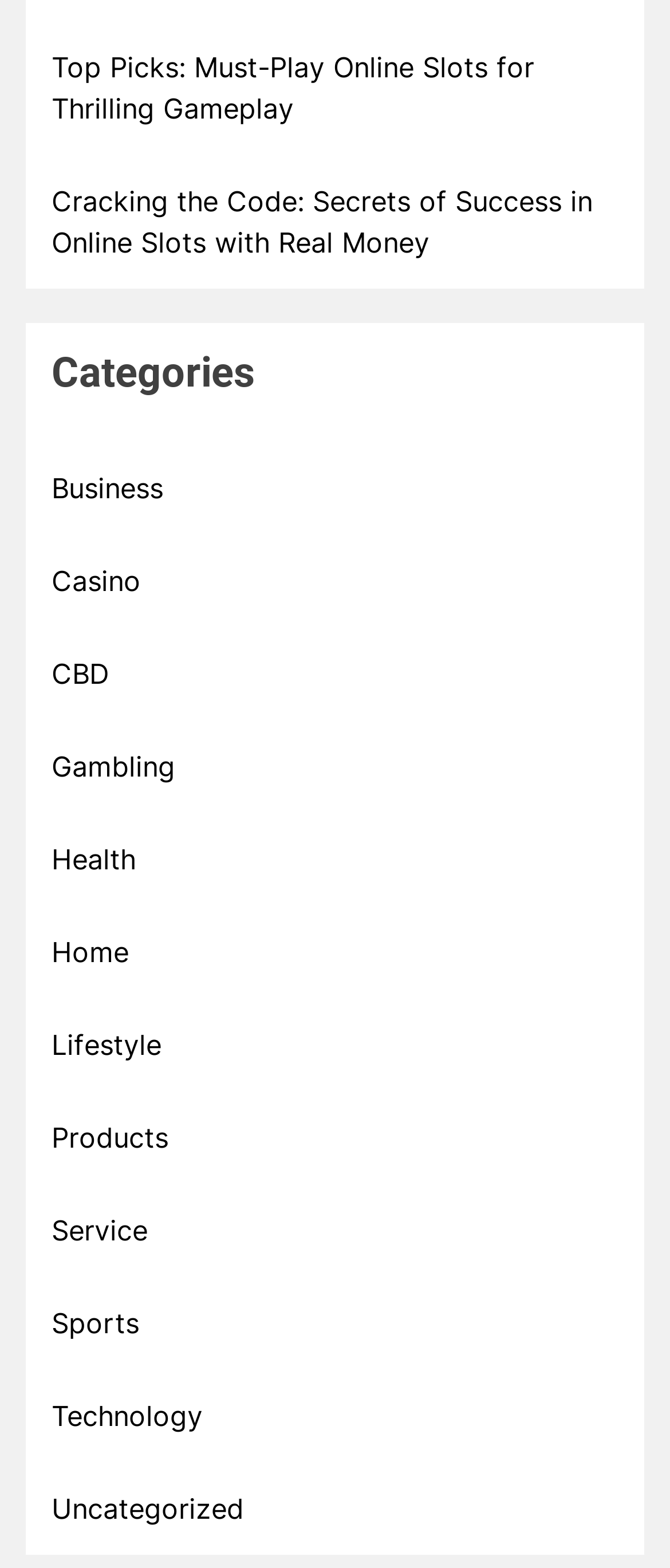Determine the bounding box coordinates for the element that should be clicked to follow this instruction: "View Top Picks: Must-Play Online Slots for Thrilling Gameplay". The coordinates should be given as four float numbers between 0 and 1, in the format [left, top, right, bottom].

[0.077, 0.03, 0.923, 0.083]